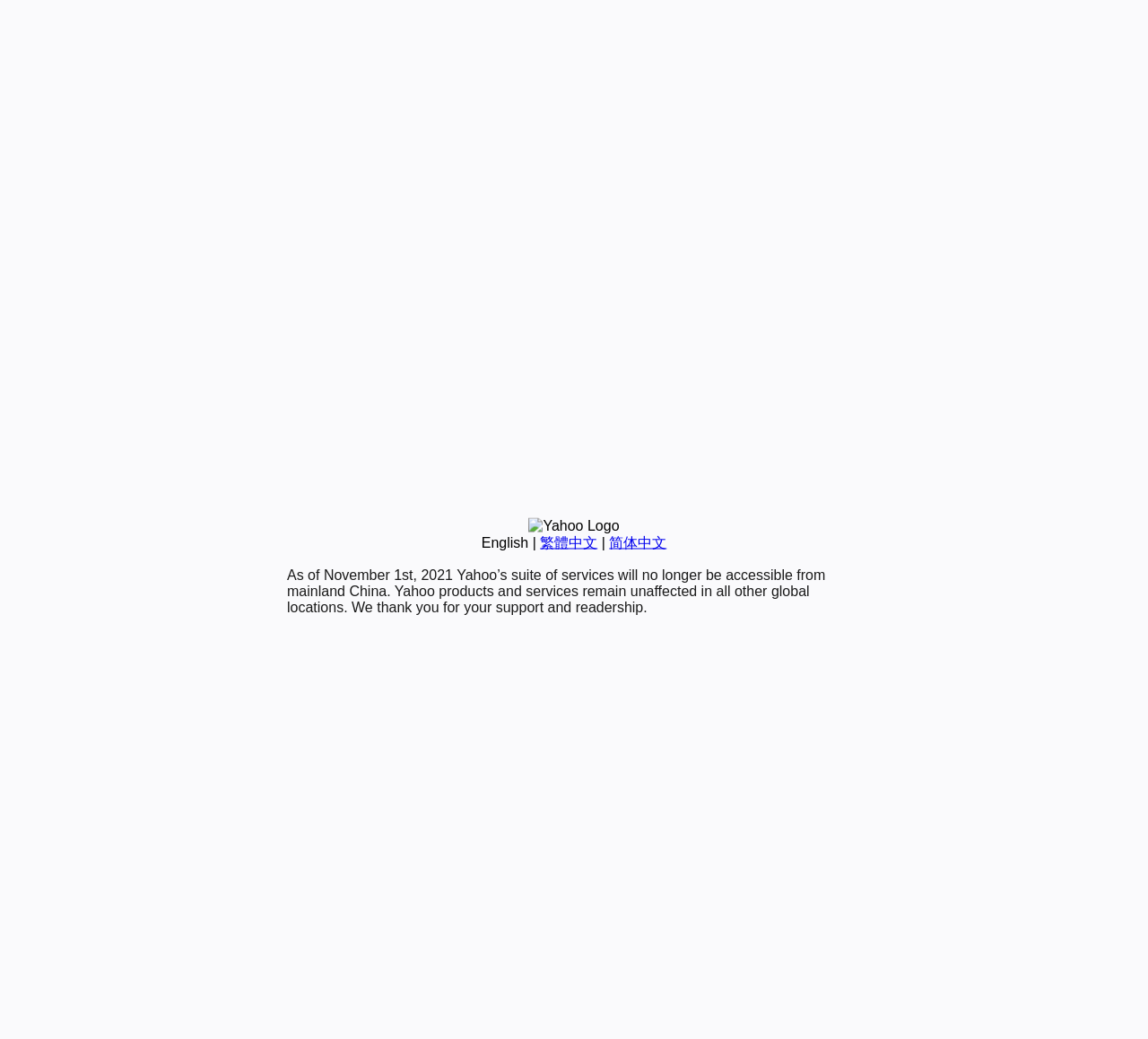Please find the bounding box for the following UI element description. Provide the coordinates in (top-left x, top-left y, bottom-right x, bottom-right y) format, with values between 0 and 1: English

[0.419, 0.515, 0.46, 0.529]